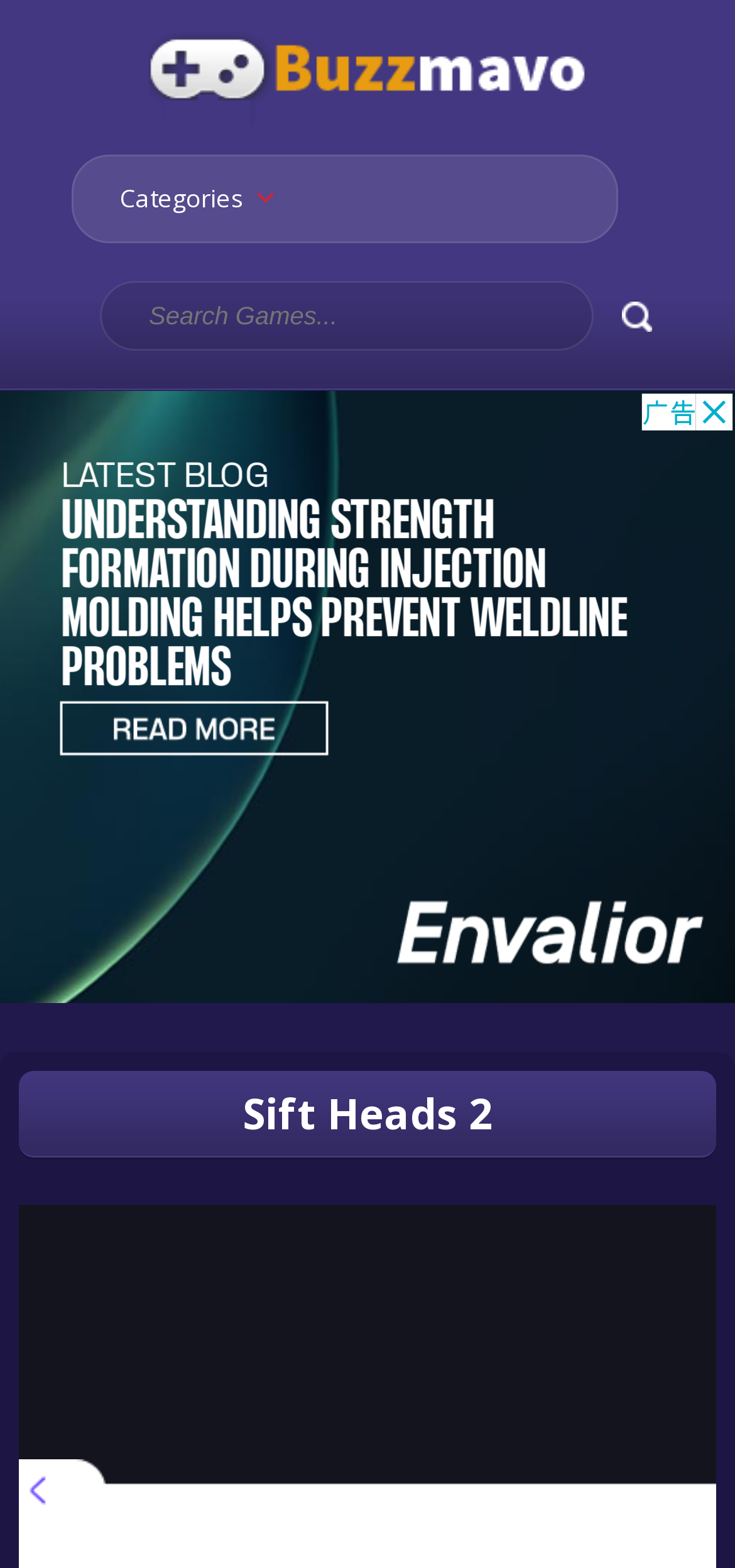What is the theme of the game 'Sift Heads 2'?
Refer to the screenshot and deliver a thorough answer to the question presented.

Although the webpage does not explicitly state the theme of the game, the heading 'Sift Heads 2' and the meta description (not used to answer this question) suggest that the game is related to professional assassins and criminal masterminds.